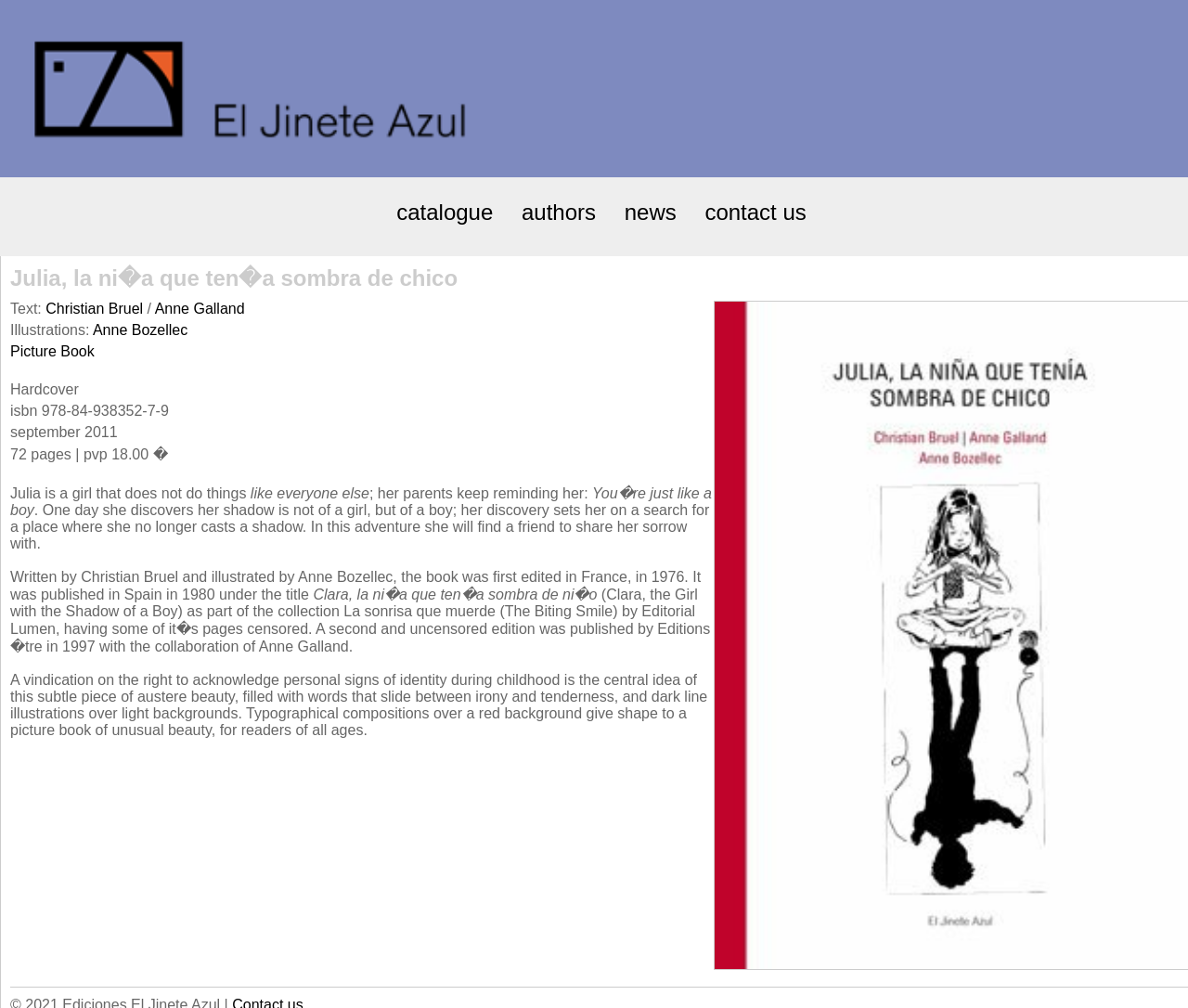Please identify the bounding box coordinates of the area that needs to be clicked to fulfill the following instruction: "Search for something."

None